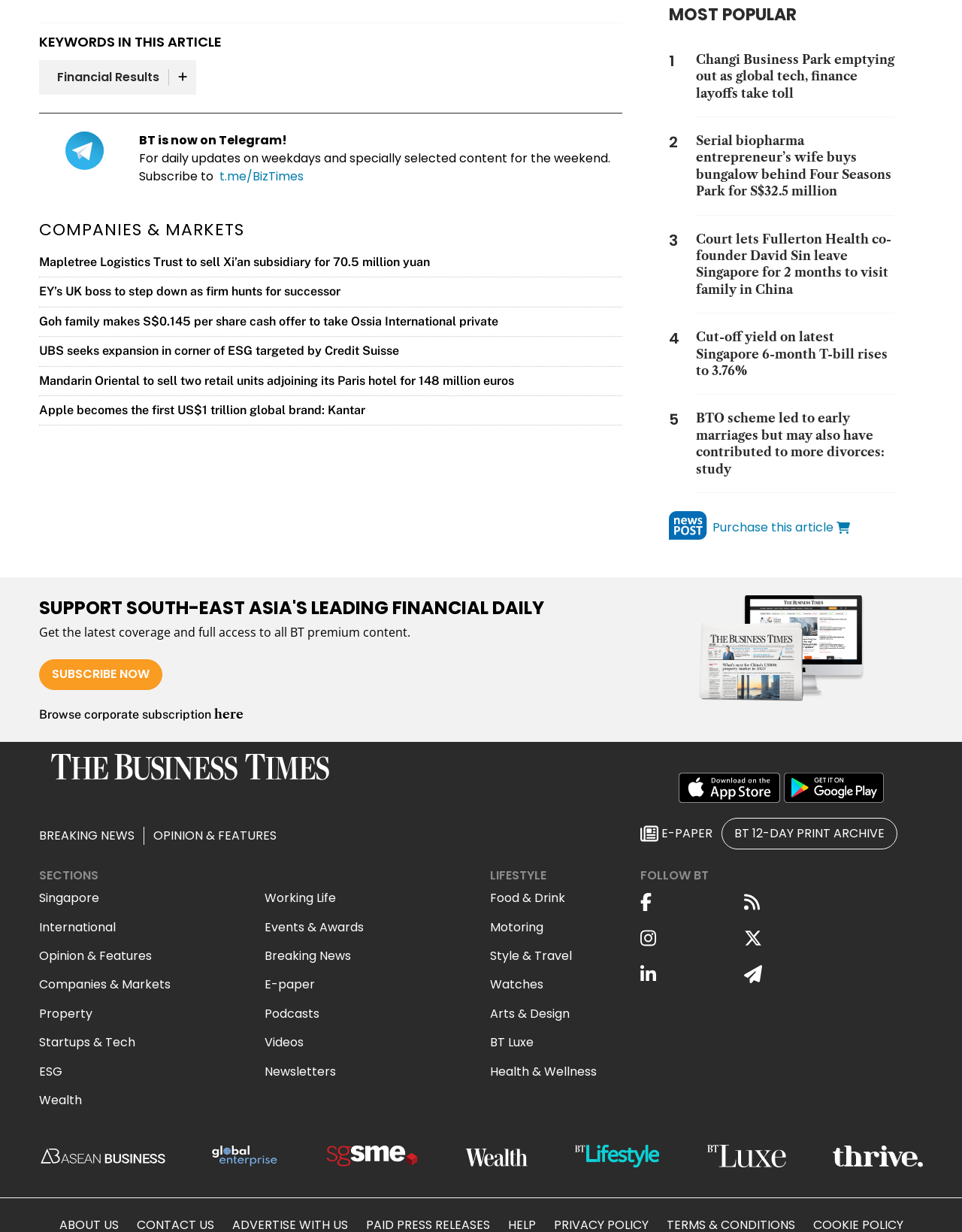Indicate the bounding box coordinates of the clickable region to achieve the following instruction: "Get the latest coverage and full access to all BT premium content."

[0.041, 0.507, 0.427, 0.52]